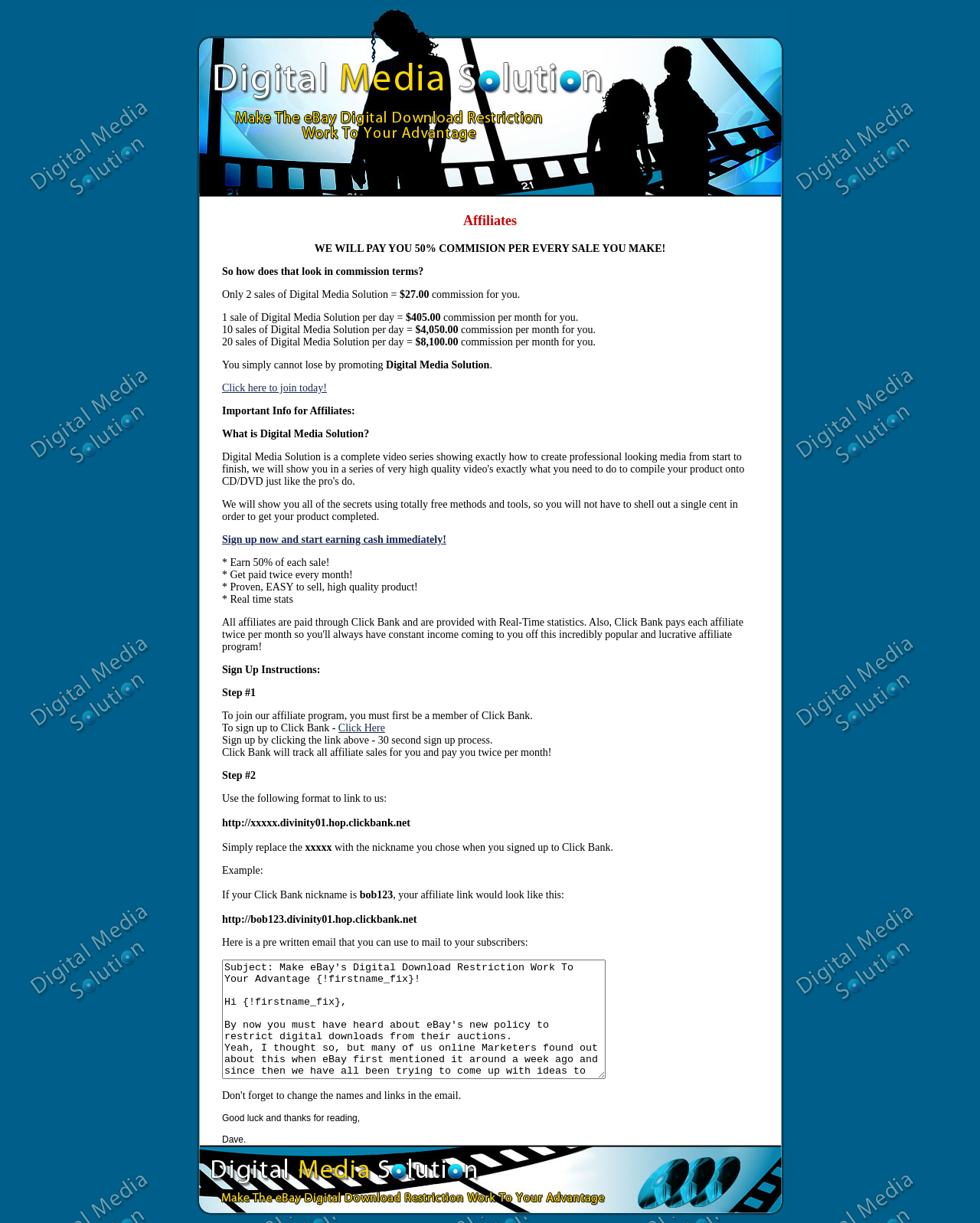Refer to the element description Click here to join today! and identify the corresponding bounding box in the screenshot. Format the coordinates as (top-left x, top-left y, bottom-right x, bottom-right y) with values in the range of 0 to 1.

[0.227, 0.312, 0.333, 0.322]